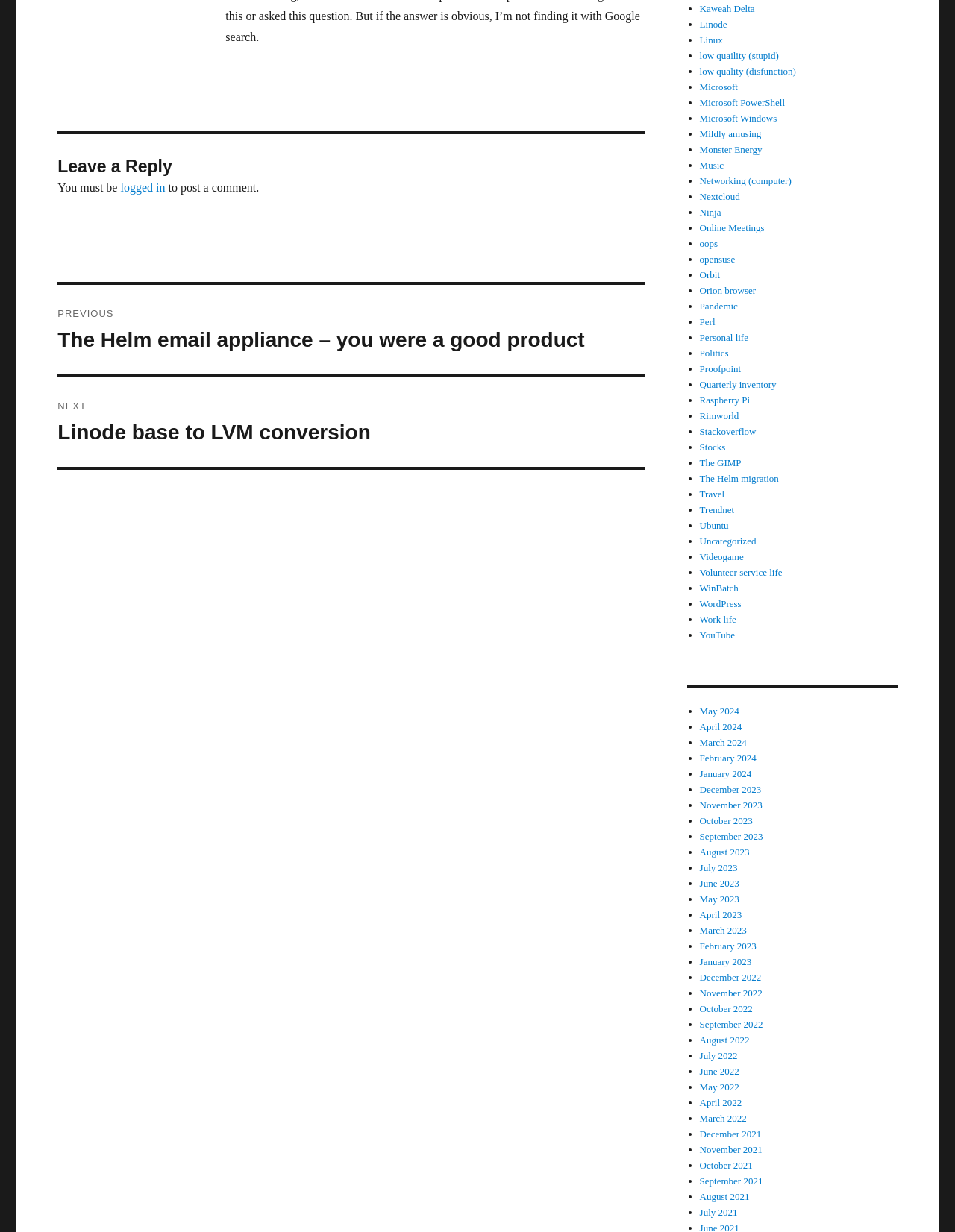Identify the bounding box for the UI element described as: "Linode". The coordinates should be four float numbers between 0 and 1, i.e., [left, top, right, bottom].

[0.733, 0.015, 0.761, 0.024]